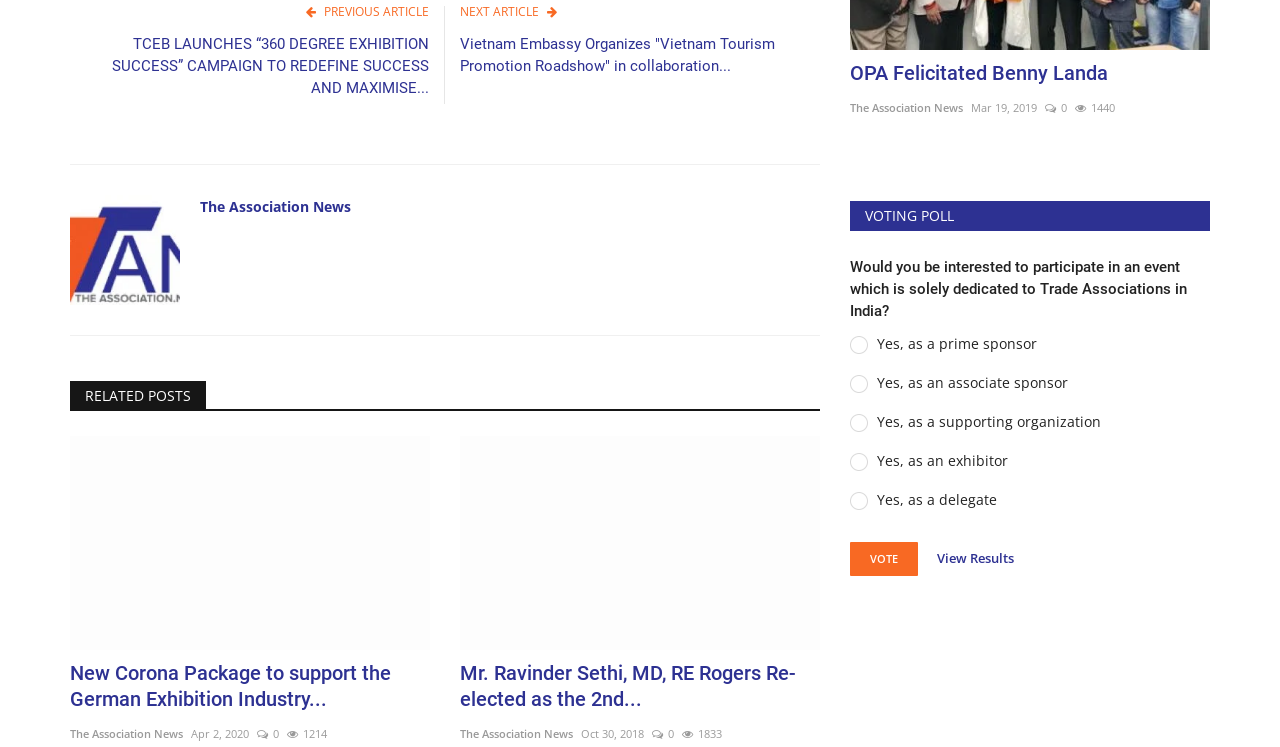Determine the bounding box coordinates of the target area to click to execute the following instruction: "Read the article 'TCEB LAUNCHES “360 DEGREE EXHIBITION SUCCESS” CAMPAIGN TO REDEFINE SUCCESS AND MAXIMISE…'."

[0.066, 0.044, 0.335, 0.132]